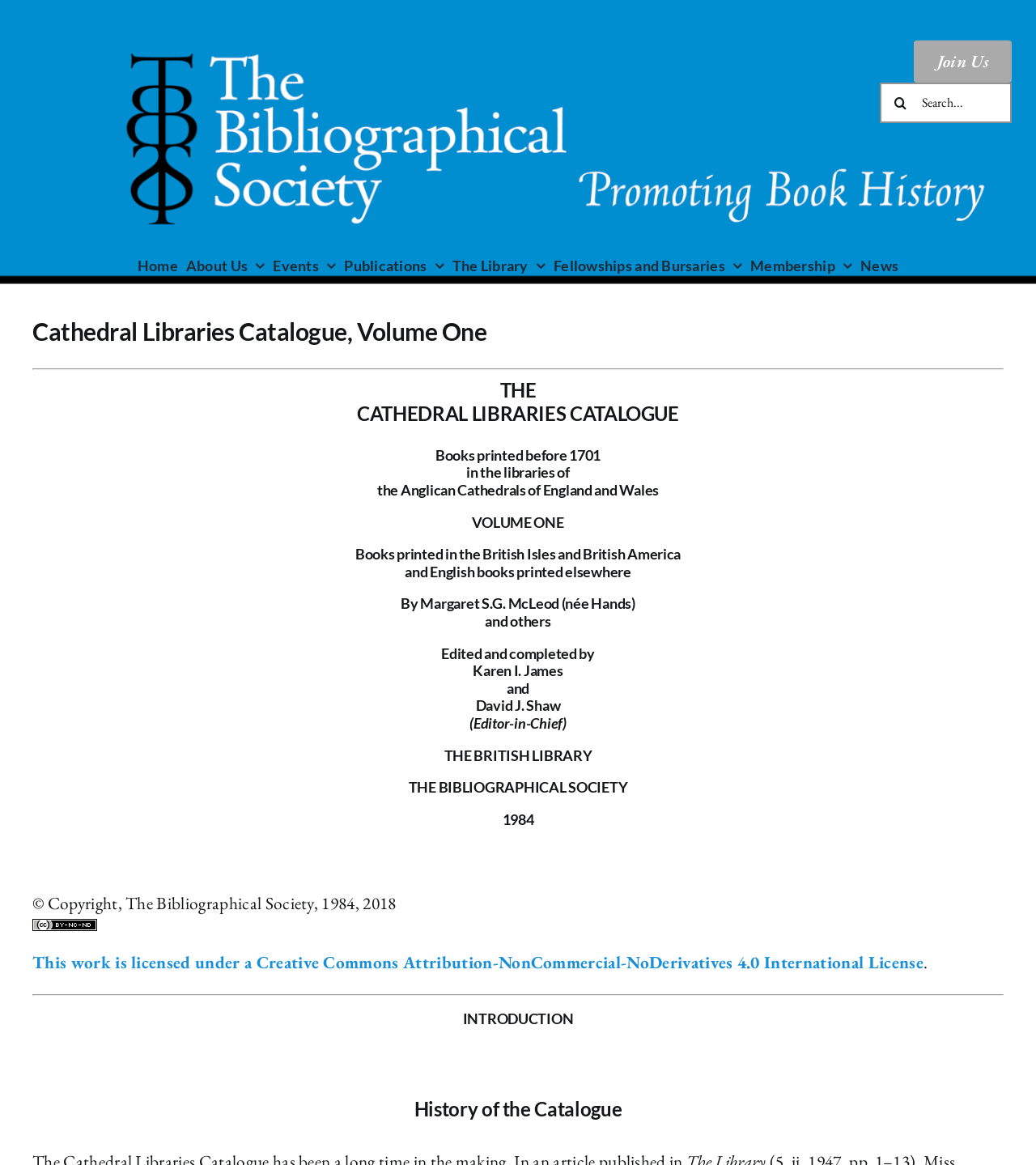Generate a thorough description of the webpage.

The webpage is dedicated to the Cathedral Libraries Catalogue, Volume One, which is a bibliographical resource that catalogs books printed before 1701 in the libraries of the Anglican Cathedrals of England and Wales. 

At the top of the page, there is a navigation menu with links to various sections, including "Home", "About Us", "Events", "Publications", "The Library", "Fellowships and Bursaries", "Membership", and "News". 

To the right of the navigation menu, there is a search bar with a search button and a "Join Us" link. 

Below the navigation menu, there is a page title bar with a series of headings that provide information about the catalogue, including its title, scope, and editors. The headings are arranged in a vertical column, with the title "Cathedral Libraries Catalogue, Volume One" at the top, followed by subtitles that describe the catalogue's contents and publication details. 

Further down the page, there is a section with a heading "INTRODUCTION" and subsequent headings that provide more information about the catalogue's history and contents. 

At the very bottom of the page, there is a link to return to the top of the page, as well as copyright information and a Creative Commons license notice.